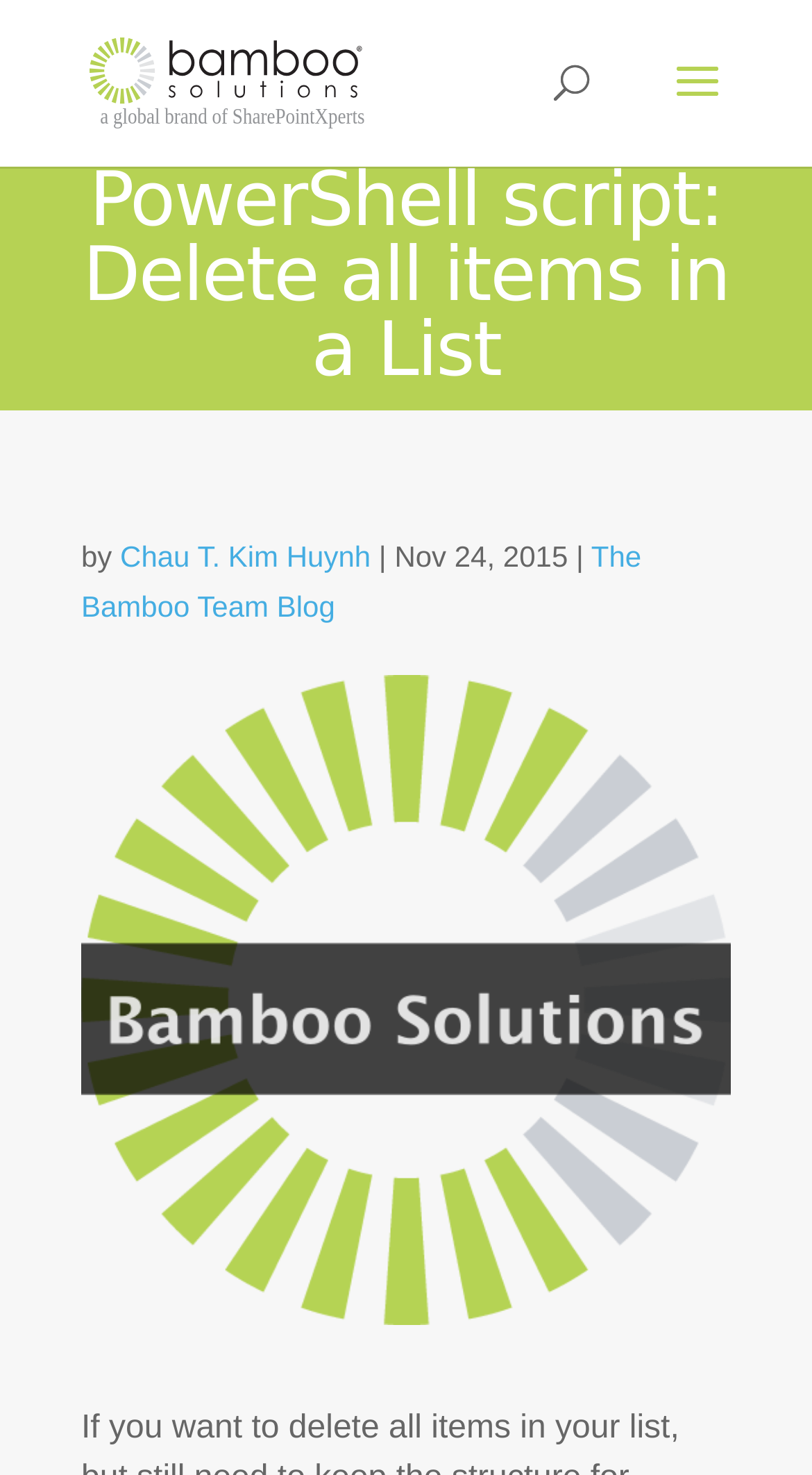Given the element description "alt="Bamboo Solutions"" in the screenshot, predict the bounding box coordinates of that UI element.

[0.111, 0.044, 0.491, 0.068]